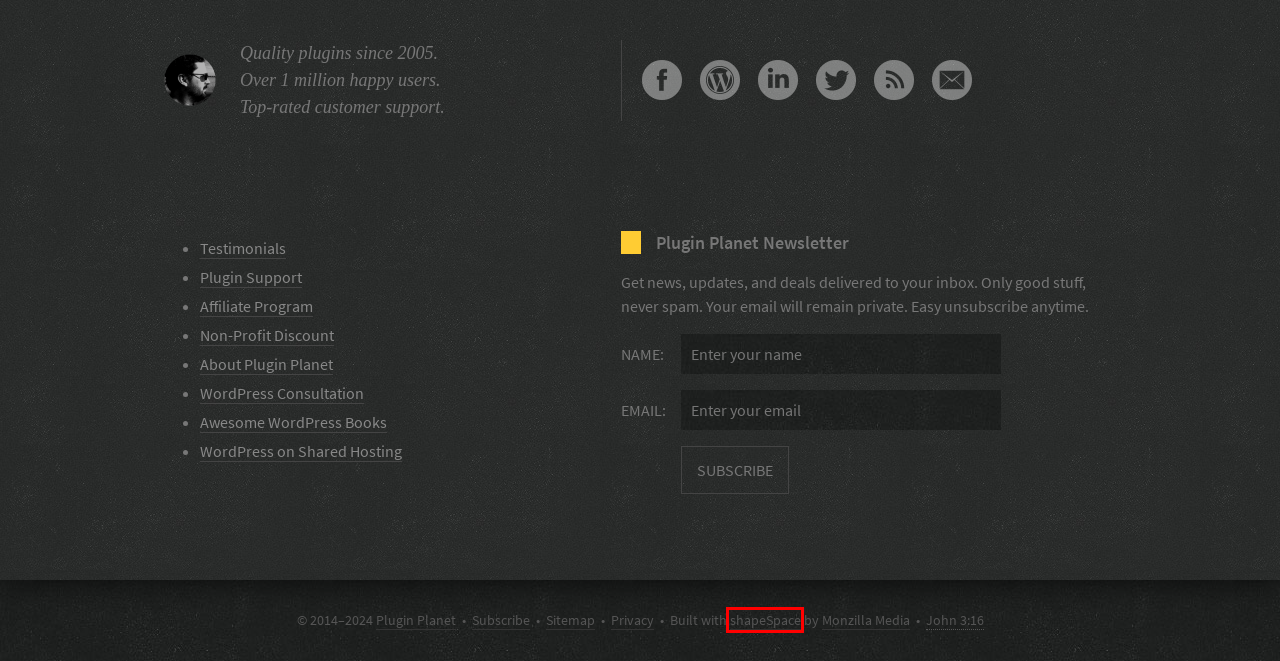You have a screenshot of a webpage with a red rectangle bounding box. Identify the best webpage description that corresponds to the new webpage after clicking the element within the red bounding box. Here are the candidates:
A. 50% Discount for Non-Profits | Plugin Planet
B. Monzilla Media - Obsessive Web Design & Development
C. shapeSpace : WordPress Theme Template
D. Subscribe | Plugin Planet
E. Affiliates | Plugin Planet
F. Testimonials | Plugin Planet
G. WordPress Consultation | Plugin Planet
H. About | Plugin Planet

C